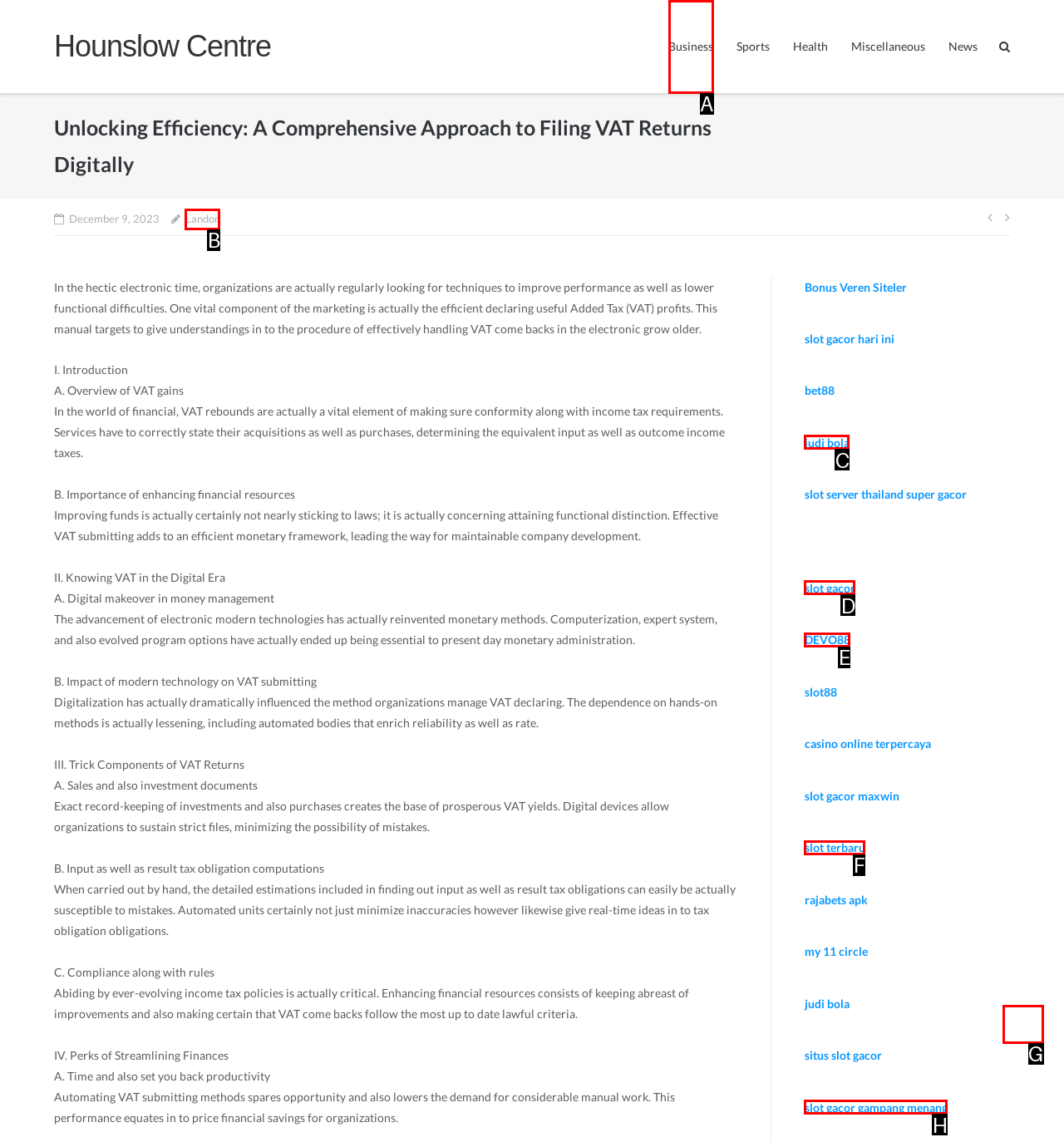Identify the letter of the option to click in order to Click on the 'Landon' link. Answer with the letter directly.

B